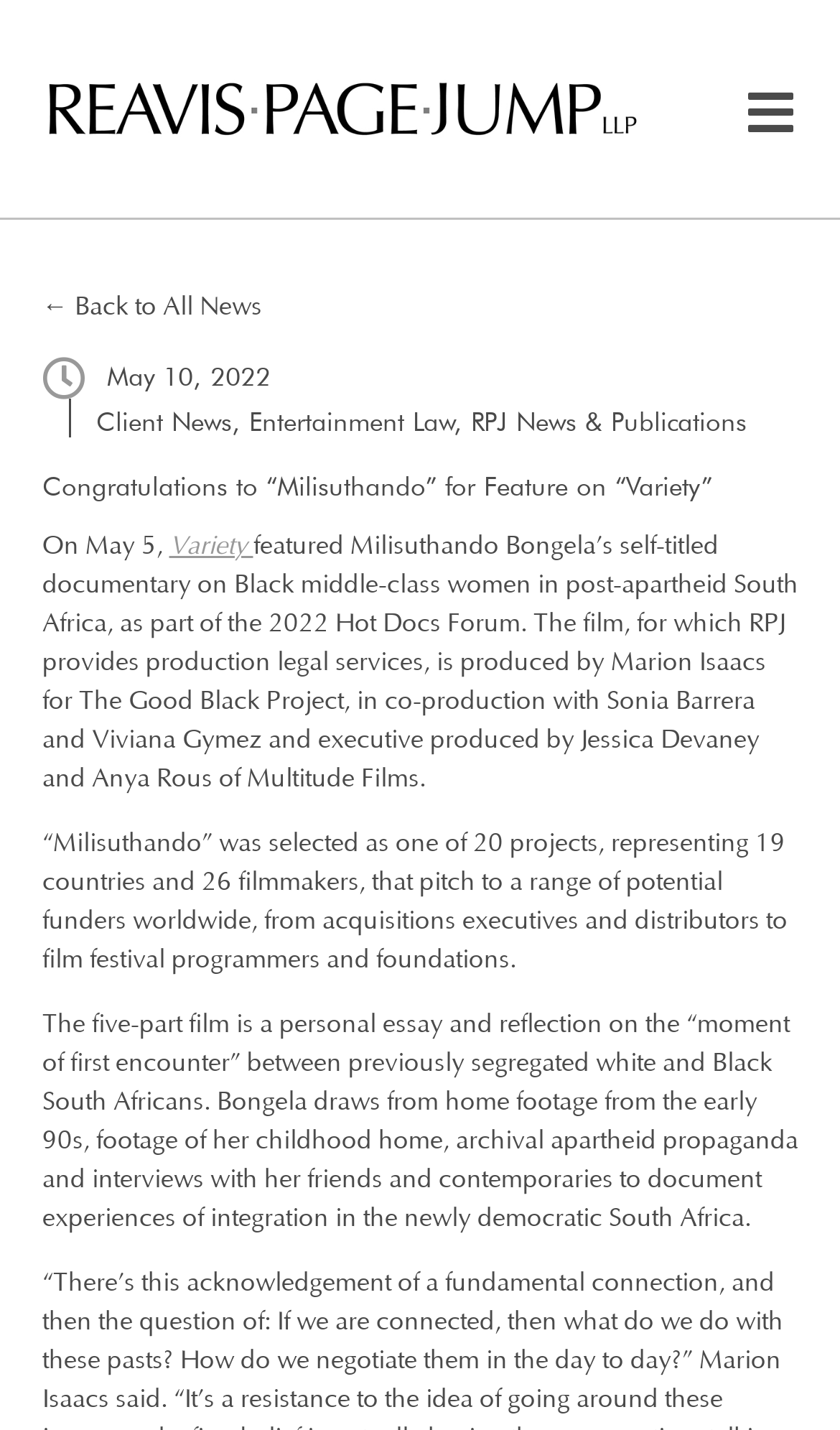What is the name of the documentary featured on Variety?
Look at the image and respond with a single word or a short phrase.

Milisuthando